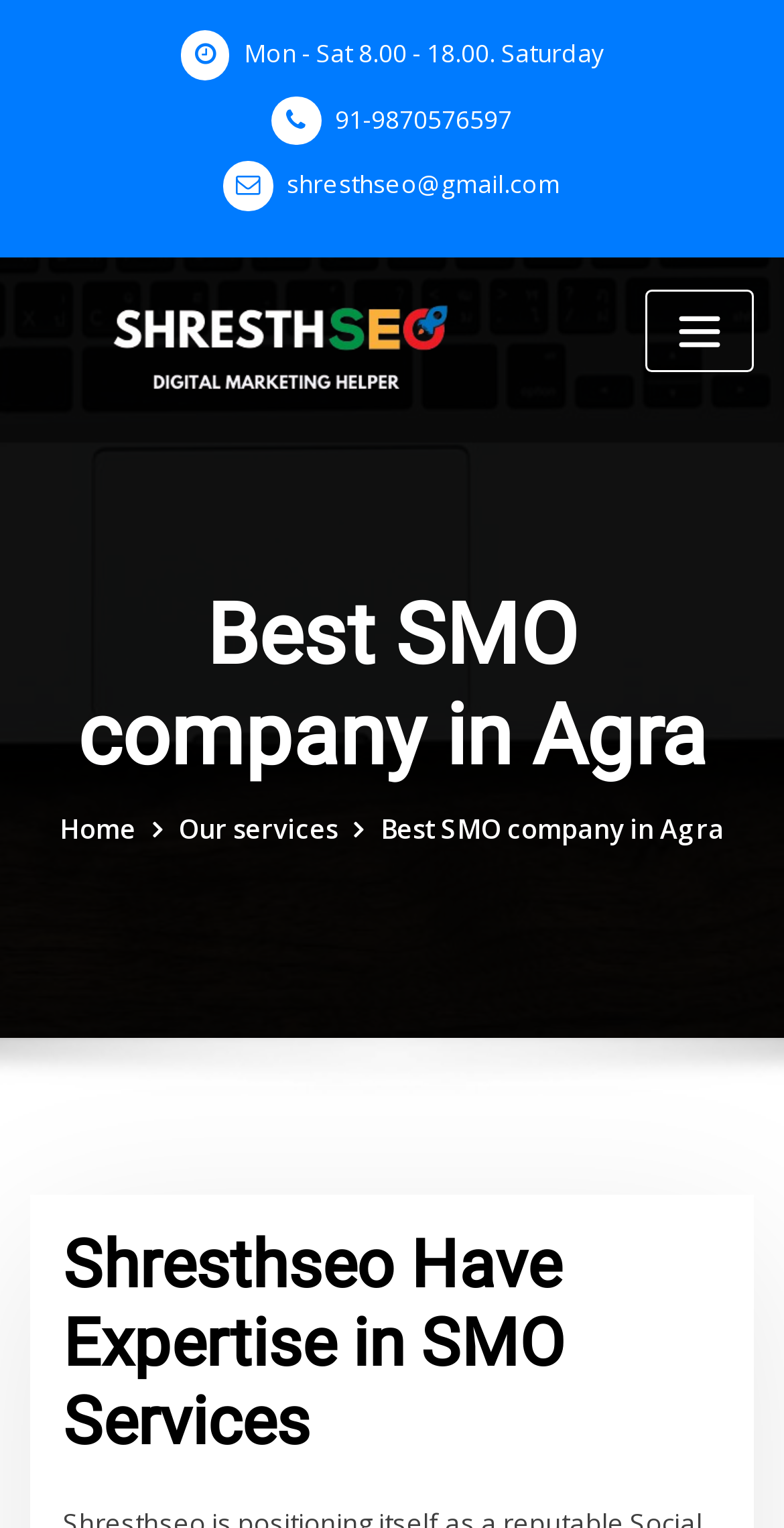From the image, can you give a detailed response to the question below:
What is the company's name?

The company's name is mentioned in the top section of the webpage, and it is also used as the title of the webpage.